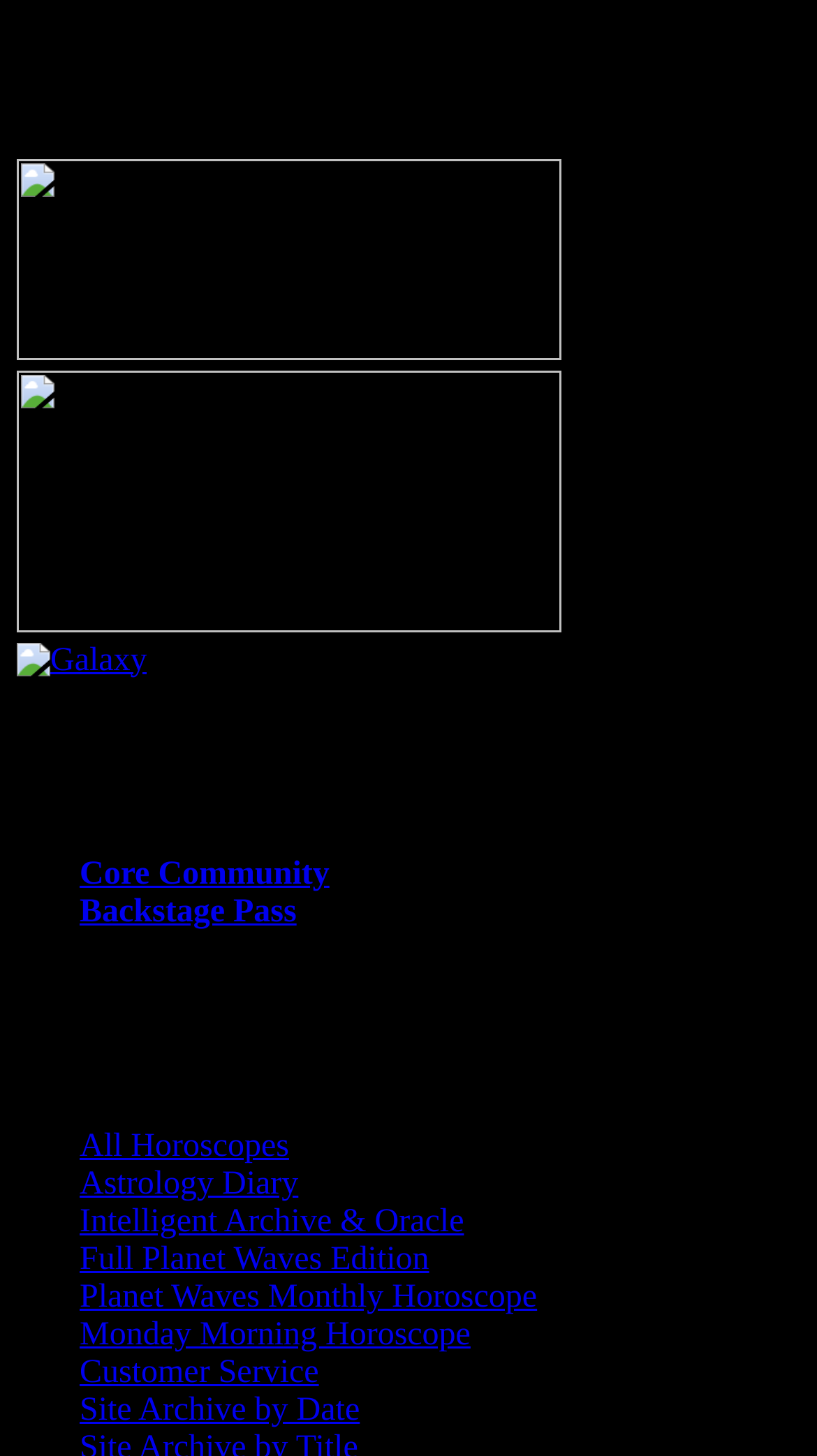Determine the bounding box coordinates of the region to click in order to accomplish the following instruction: "Visit the Core Community page". Provide the coordinates as four float numbers between 0 and 1, specifically [left, top, right, bottom].

[0.097, 0.589, 0.403, 0.613]